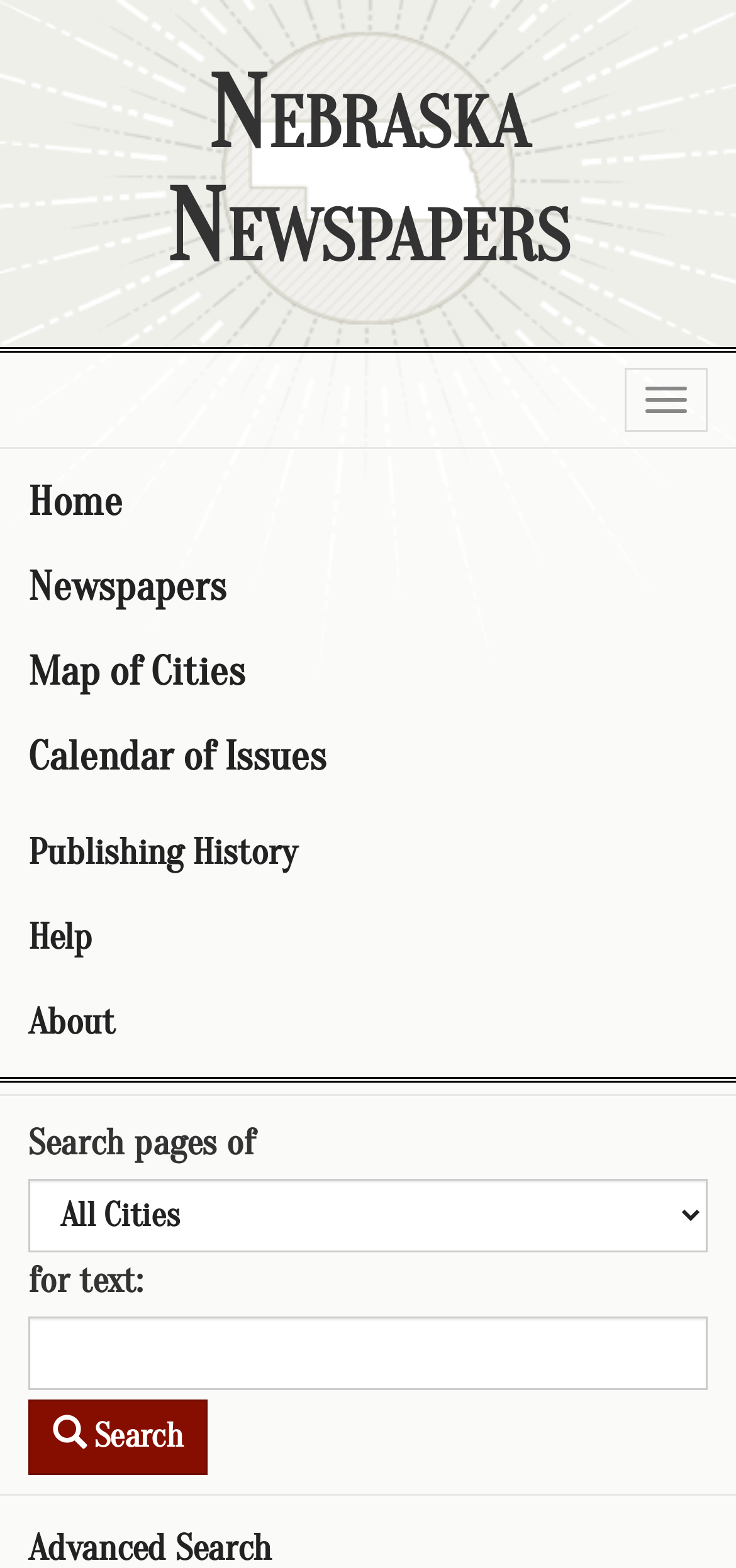What is the purpose of the button with the text 'Toggle navigation'?
From the image, provide a succinct answer in one word or a short phrase.

to expand or collapse navigation